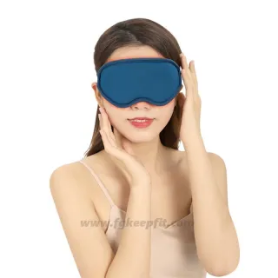Generate an elaborate caption for the image.

The image features a woman wearing a blue Electric Heated Steam Eye Mask, designed for comfort and relaxation. She is gently holding the eye mask to her face, showcasing its ergonomic arc 3D design that contours to the face while providing effective shading and reducing pressure on the eyes. This heated eye mask aims to enhance the user experience, making it ideal for relaxation and stress relief. The product is highlighted for its advanced features, including heat therapy, which is beneficial for soothing tired eyes and promoting deeper relaxation.